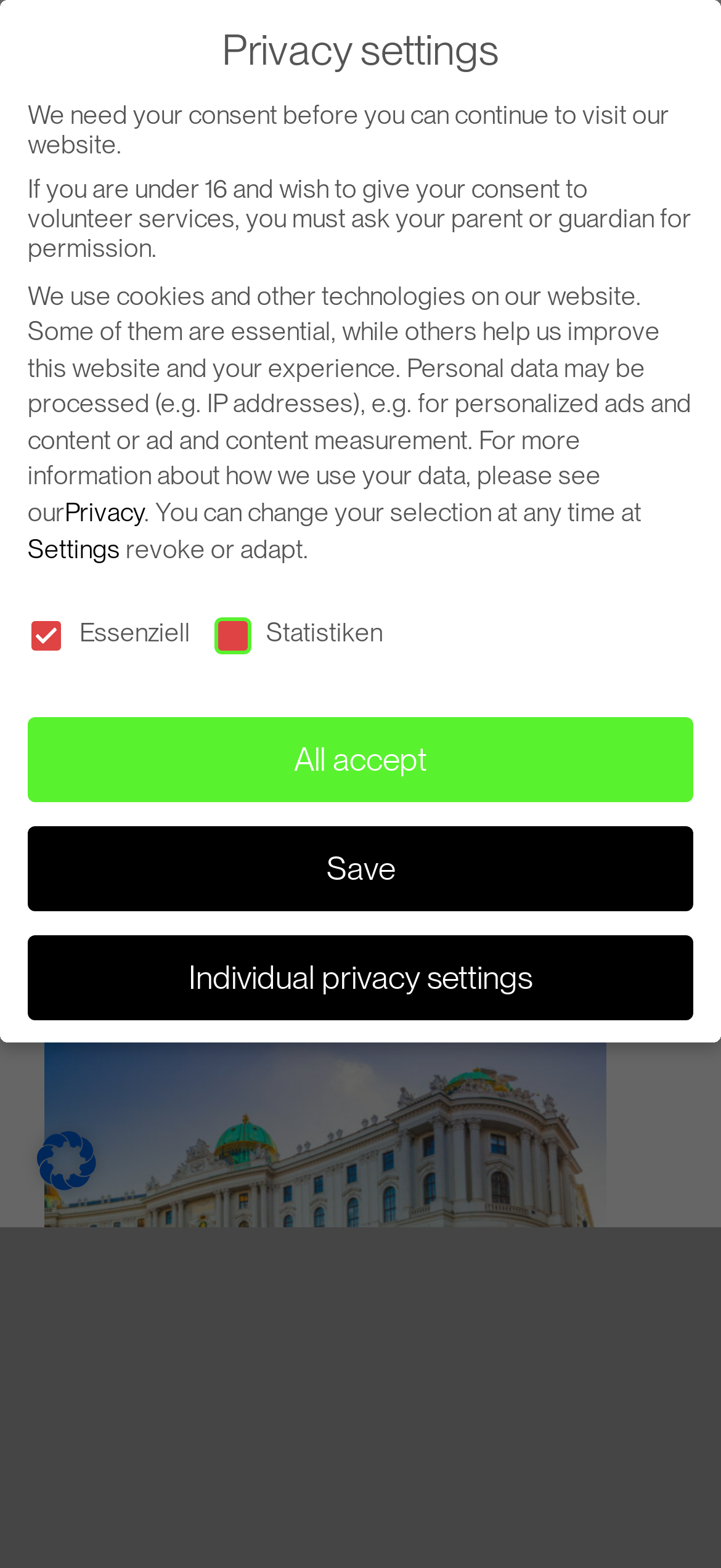Determine the bounding box coordinates for the clickable element required to fulfill the instruction: "Get in touch with us". Provide the coordinates as four float numbers between 0 and 1, i.e., [left, top, right, bottom].

[0.062, 0.437, 0.615, 0.494]